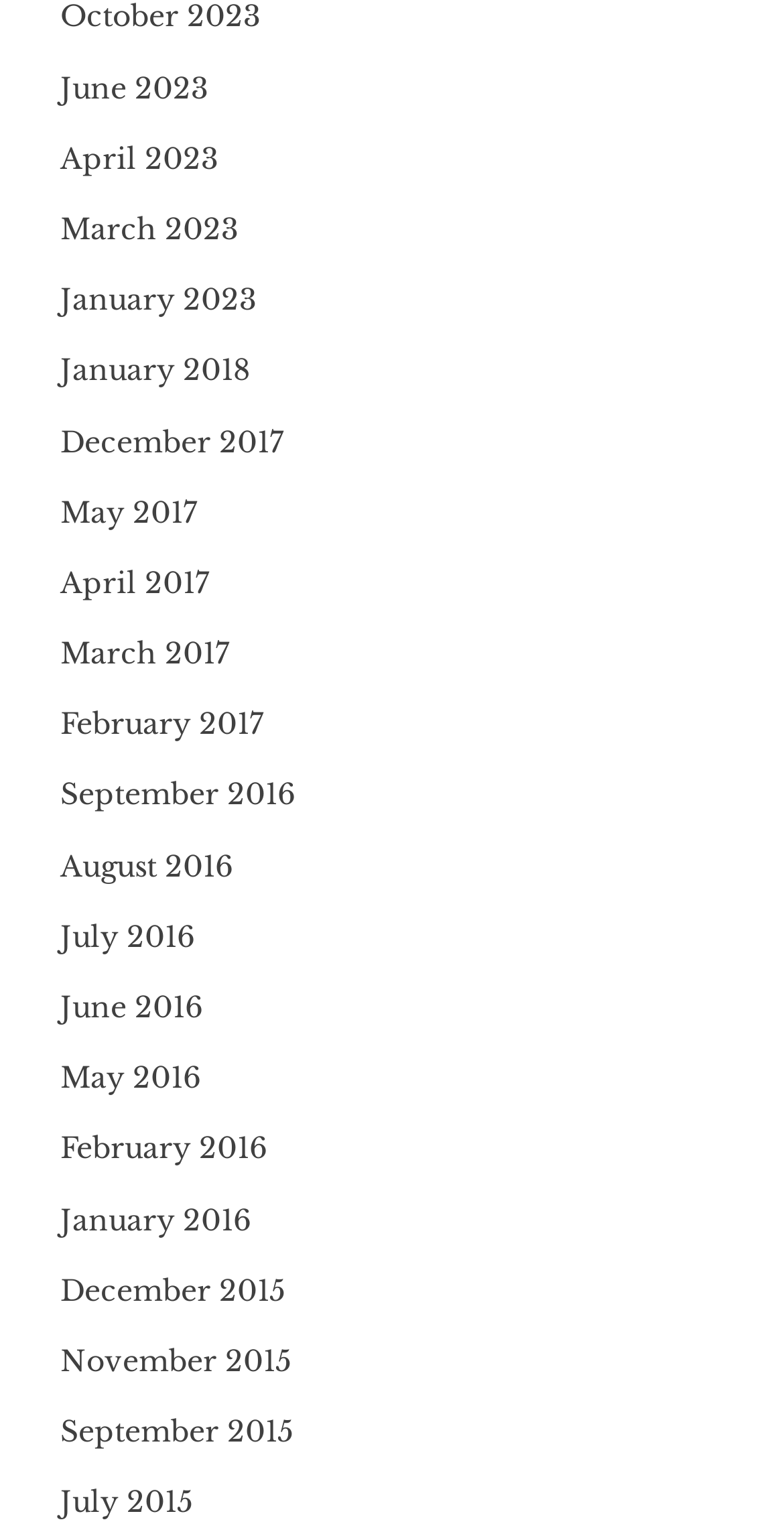How many links are there in total?
Please provide a comprehensive answer based on the visual information in the image.

I counted the total number of links listed, which includes links for each month from 2015 to 2023, resulting in a total of 15 links.